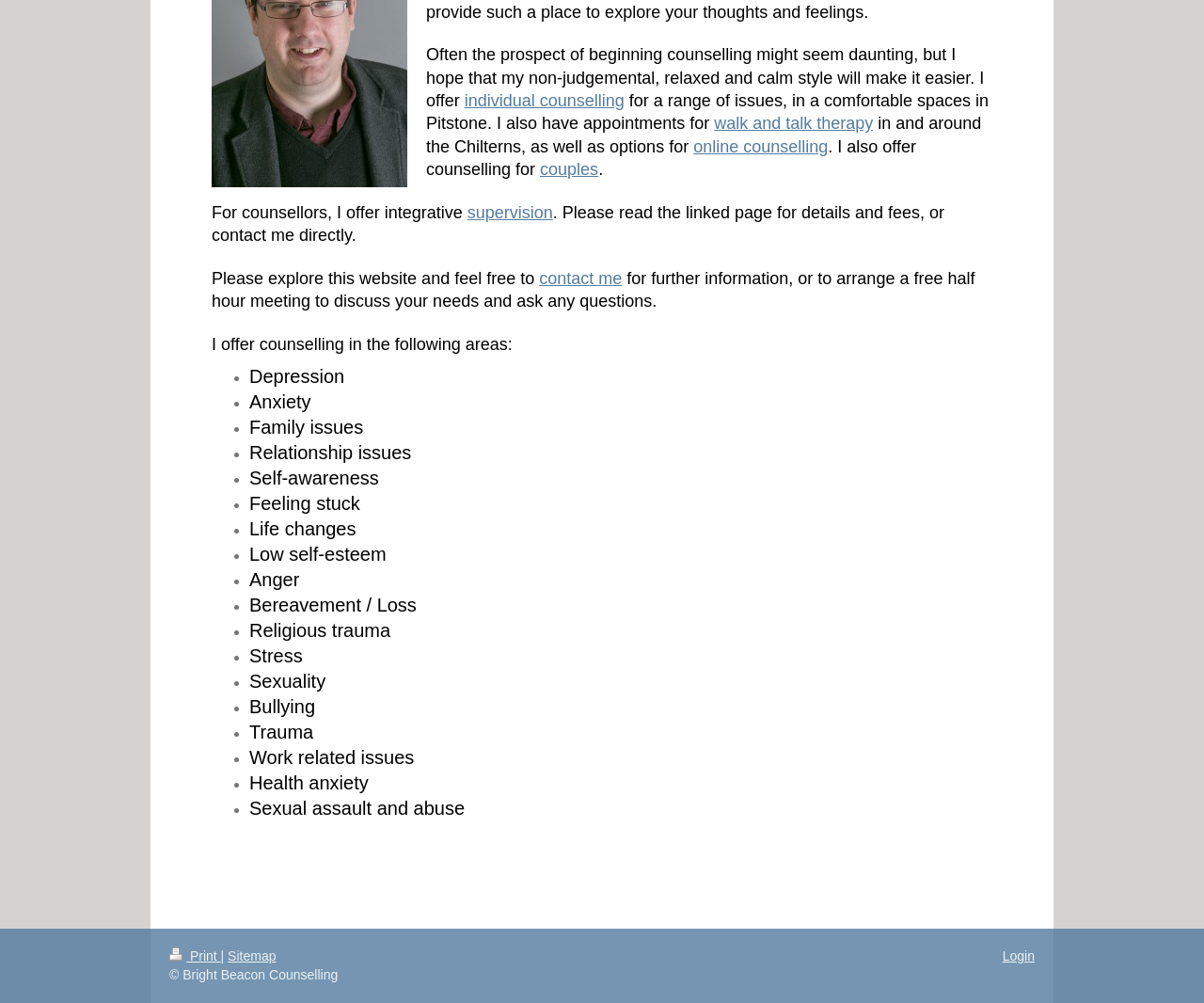Ascertain the bounding box coordinates for the UI element detailed here: "Login". The coordinates should be provided as [left, top, right, bottom] with each value being a float between 0 and 1.

[0.833, 0.946, 0.859, 0.961]